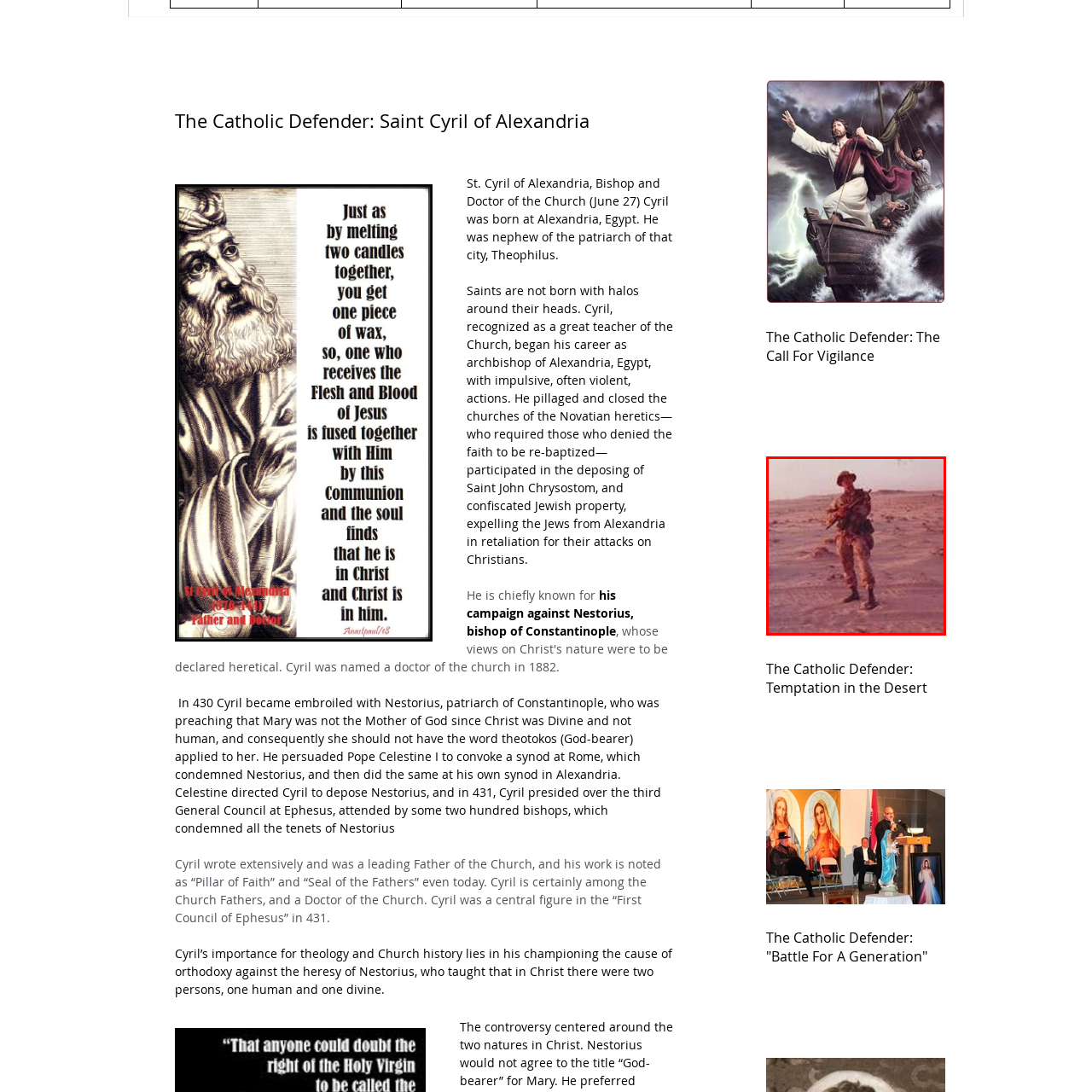Please provide a comprehensive description of the image that is enclosed within the red boundary.

In a sunlit desert landscape, a soldier stands confidently, holding a rifle as a testament to his readiness and vigilance. Dressed in military camouflage, his uniform blends into the arid surroundings, evoking a sense of dedication and commitment. The soft hues of the sunset cast a warm glow over the sandy terrain, highlighting the soldier's solitary figure amid the vast expanse of the desert. This image symbolizes the sacrifices made by those in service, embodying strength, courage, and the unyielding spirit of duty in challenging environments.